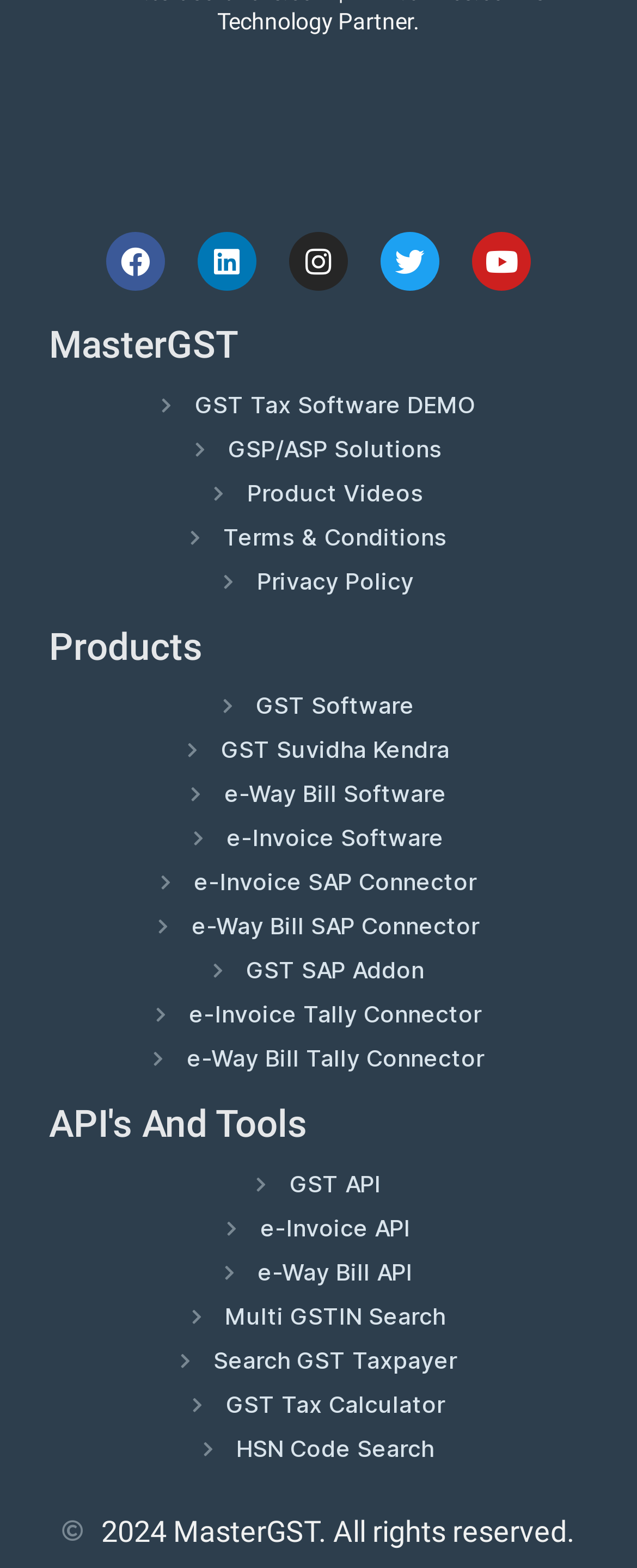Respond with a single word or phrase for the following question: 
What type of software is 'GST Suvidha Kendra'?

GST software